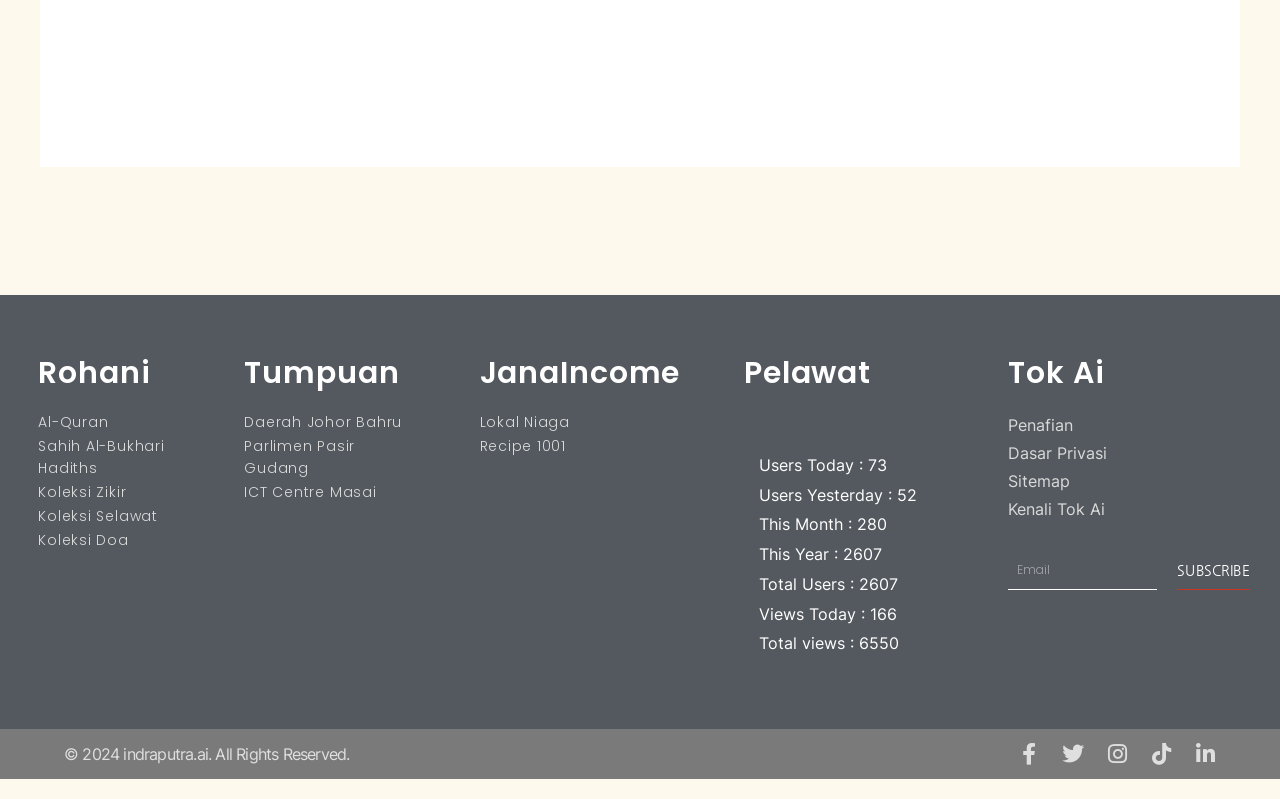Use the details in the image to answer the question thoroughly: 
How many links are under the 'Tumpuan' heading?

Under the 'Tumpuan' heading, there are three links: 'Daerah Johor Bahru', 'Parlimen Pasir Gudang', and 'ICT Centre Masai'. These links are located at the top-middle section of the webpage with bounding boxes of [0.191, 0.515, 0.328, 0.542], [0.191, 0.545, 0.328, 0.6], and [0.191, 0.602, 0.328, 0.63] respectively.